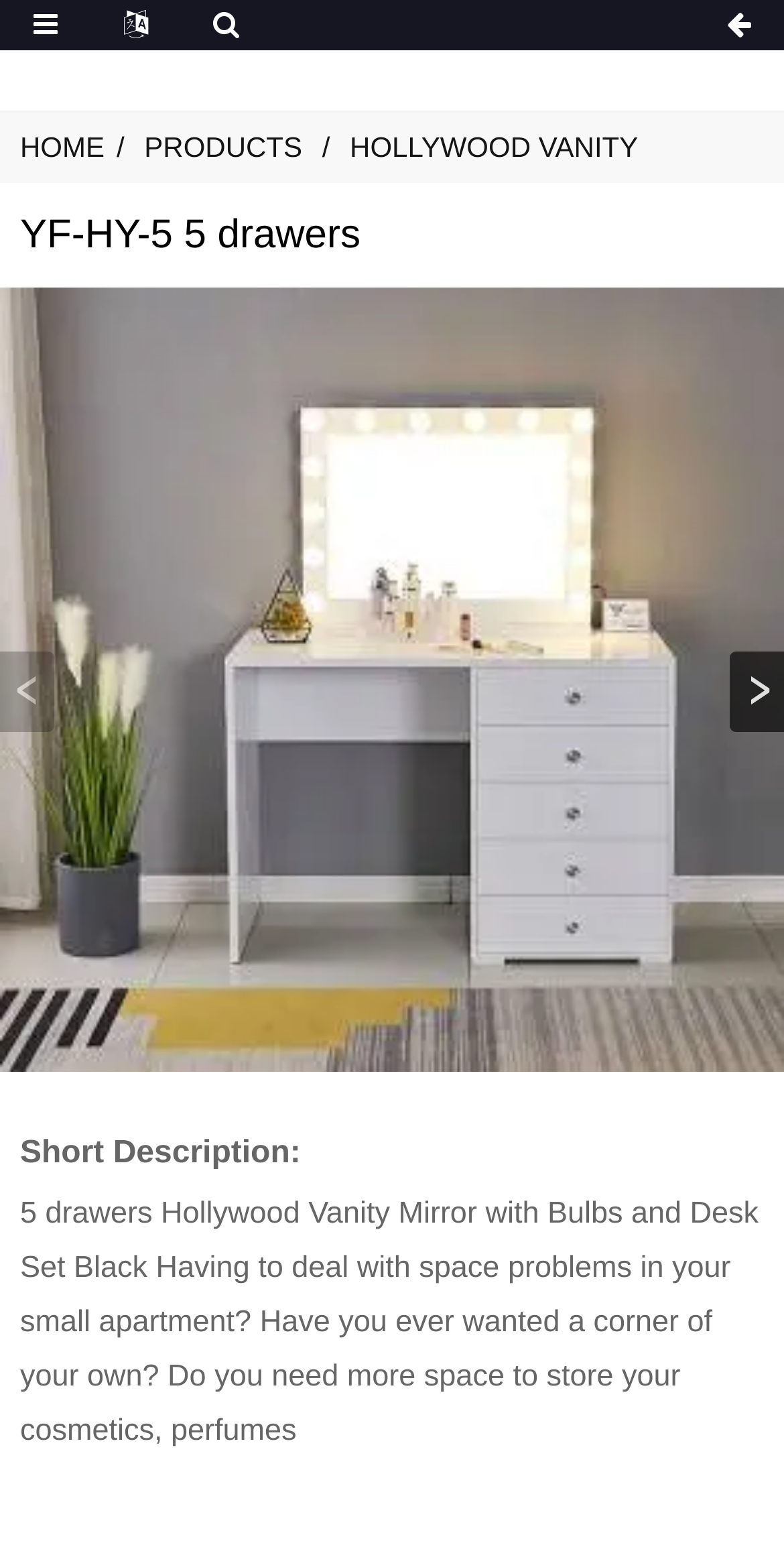Summarize the webpage with intricate details.

The webpage appears to be a product page for a 5-drawer Hollywood vanity mirror with bulbs and desk set in black. At the top, there are three links: "HOME", "PRODUCTS", and "HOLLYWOOD VANITY", aligned horizontally and centered. Below these links, there is a heading that reads "YF-HY-5 5 drawers", which spans the entire width of the page.

Below the heading, there is a large image that takes up the full width of the page, showcasing the product. The image is accompanied by a link with the same text "YF-HY-5 5 drawers". On the right side of the image, there are two buttons: "Next slide" and "Previous slide", with the latter being disabled.

Further down the page, there is a heading that reads "Short Description:", followed by a block of text that describes the product and its benefits. The text explains that the product is suitable for small apartments and provides additional storage space for cosmetics and perfumes.